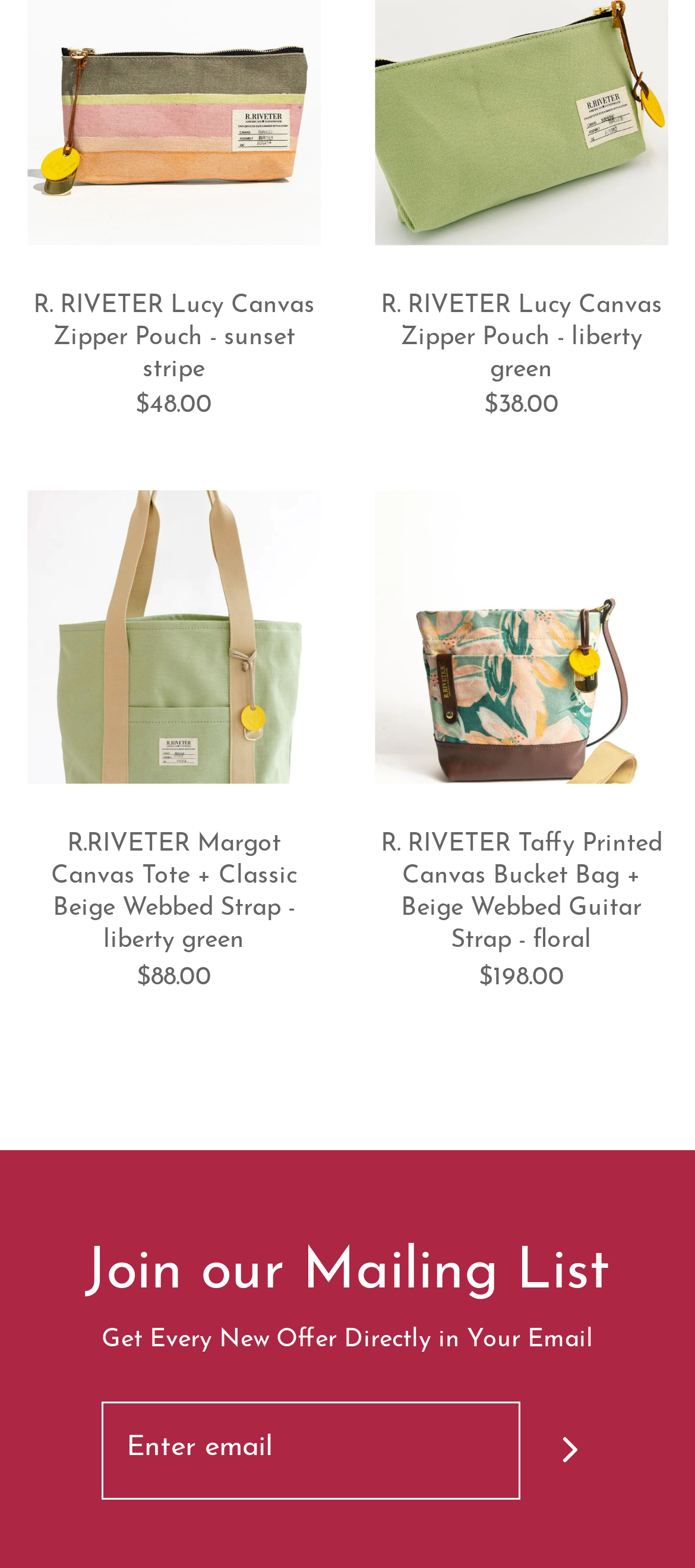What is the position of the 'Join' button relative to the 'Enter email' textbox?
Deliver a detailed and extensive answer to the question.

I compared the y1 and y2 coordinates of the 'Enter email' textbox and the 'Join' button, and found that the 'Join' button has a larger y1 value, which means it is located below the textbox.